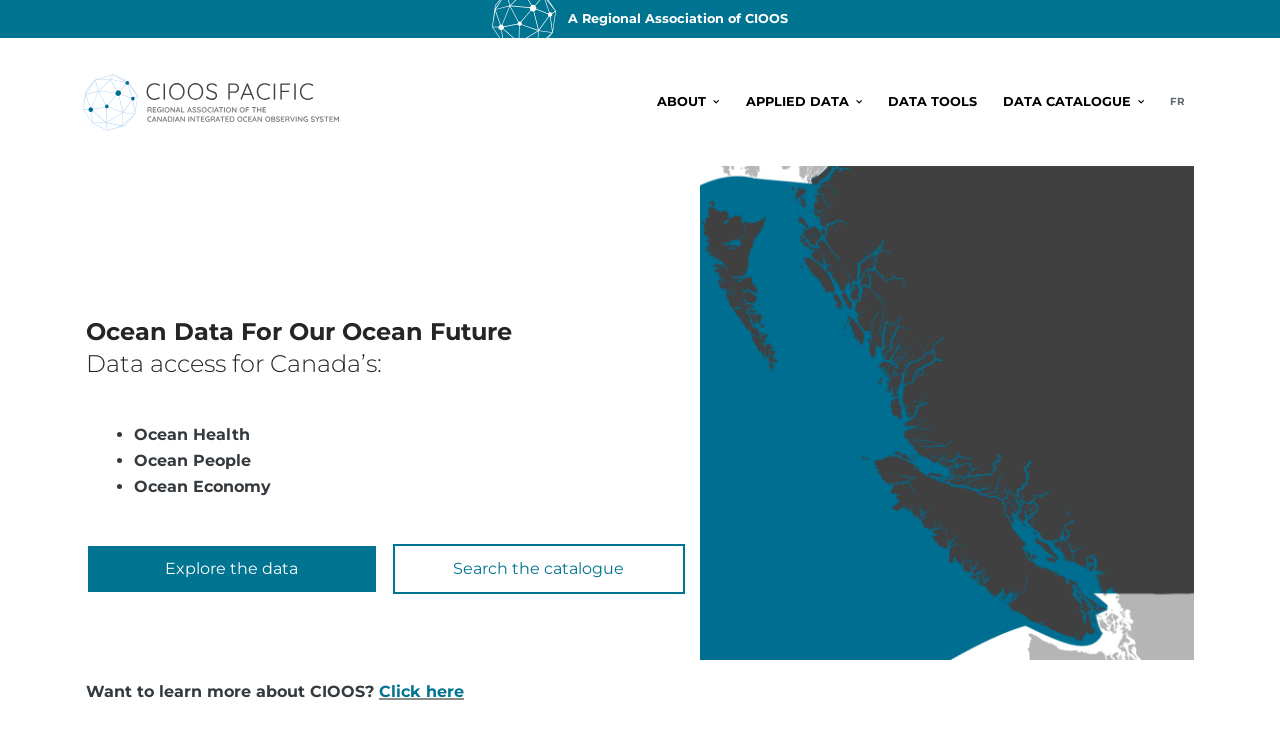Give a concise answer using only one word or phrase for this question:
What can you do with the data catalogue?

Explore, Search